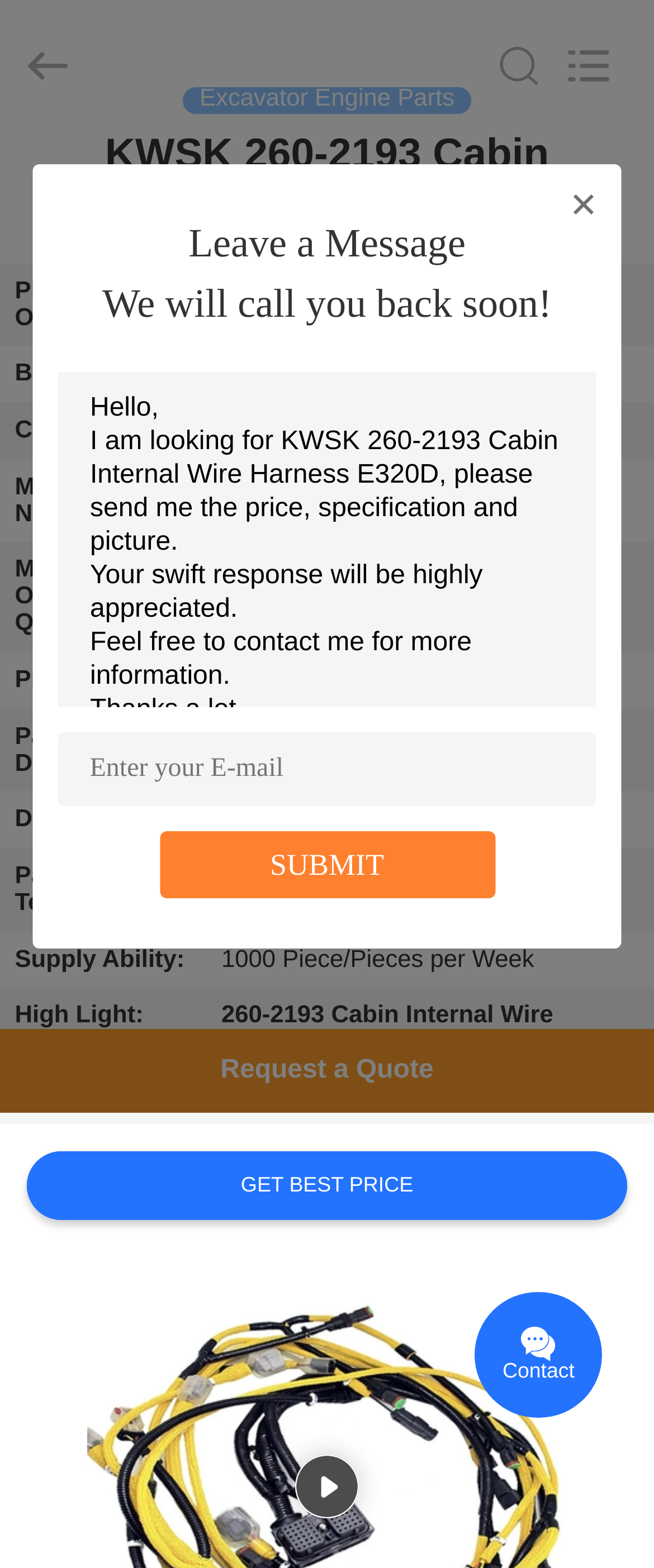Point out the bounding box coordinates of the section to click in order to follow this instruction: "Request a quote".

[0.0, 0.656, 1.0, 0.71]